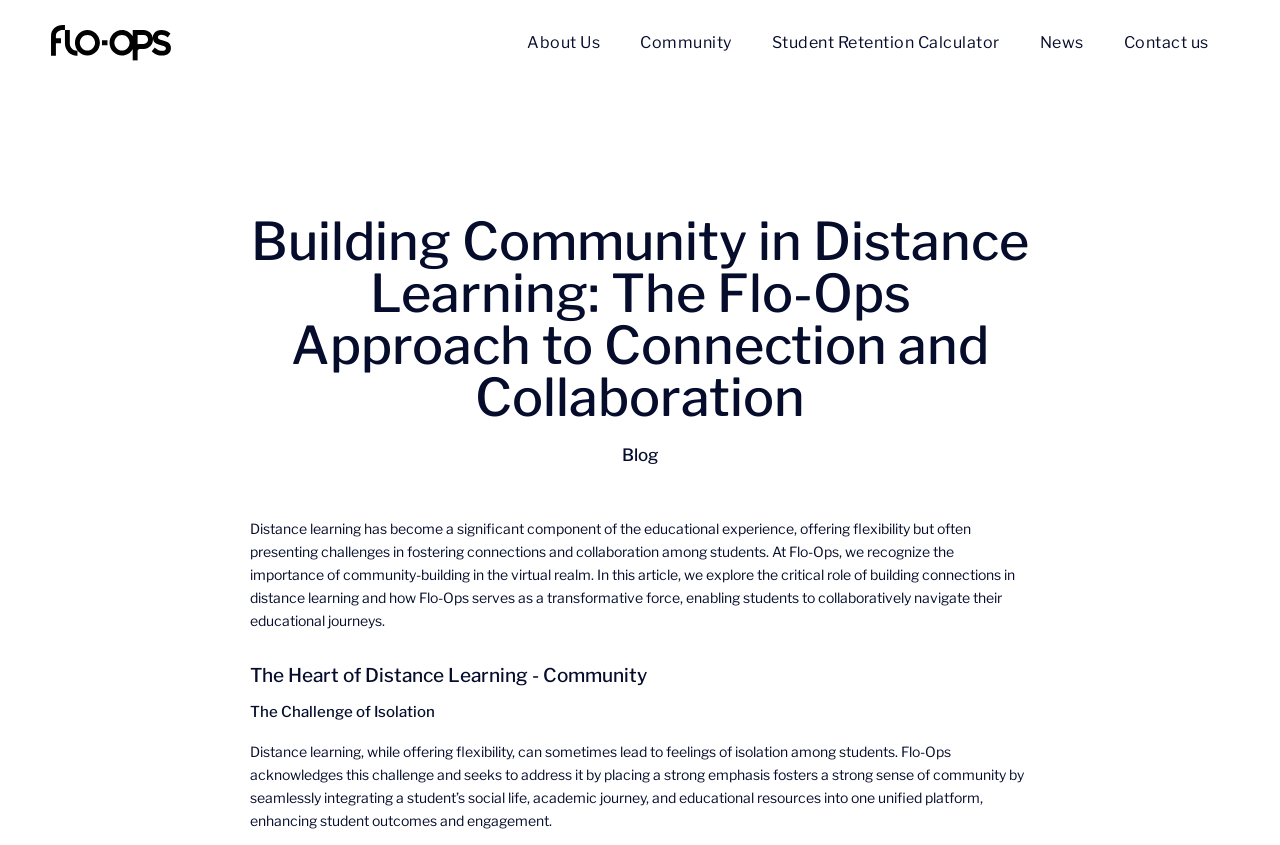Provide a one-word or brief phrase answer to the question:
What is the main focus of Flo-Ops?

Community-building